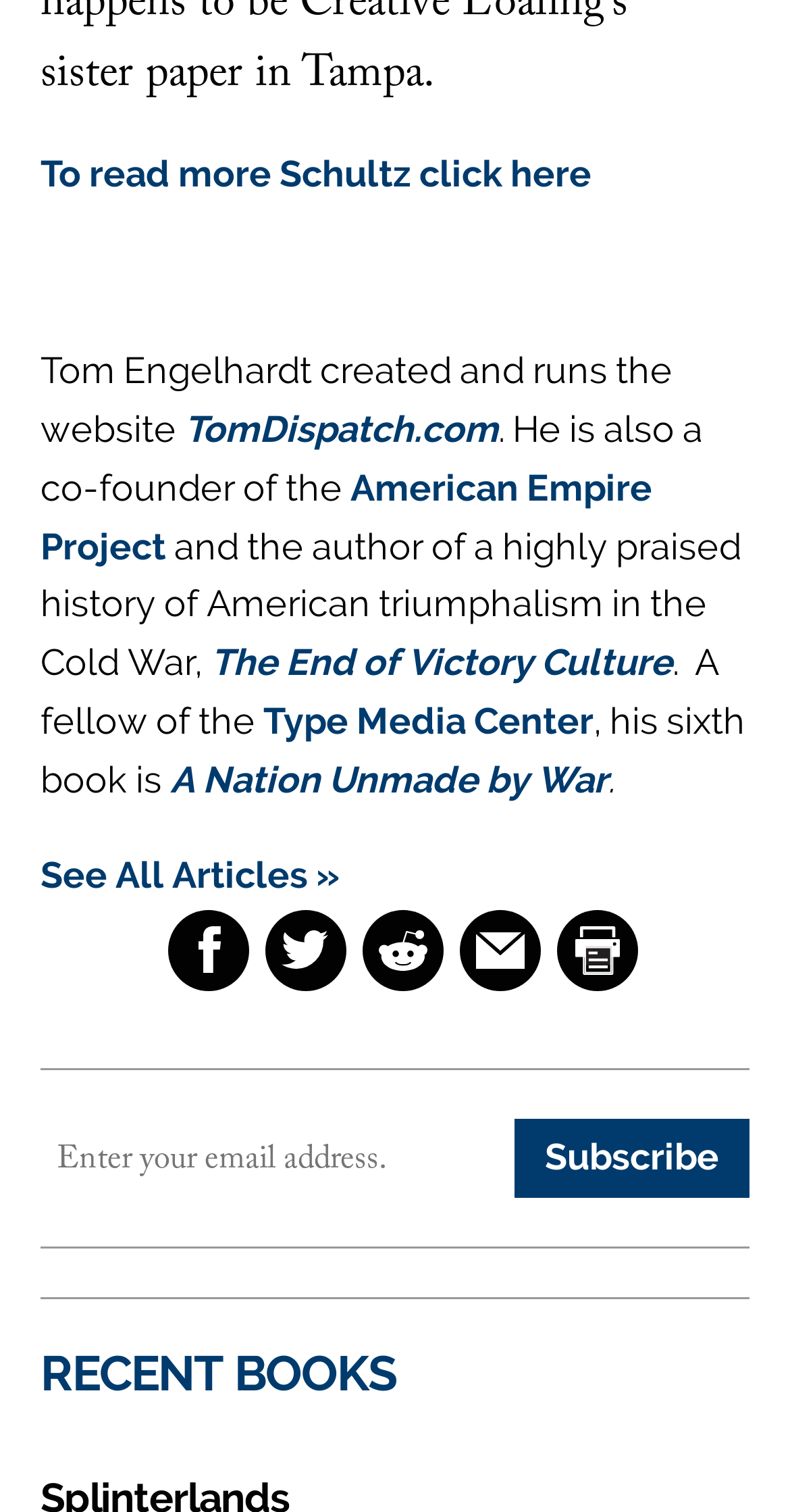Please specify the bounding box coordinates of the area that should be clicked to accomplish the following instruction: "Click the link 'See All Articles »'". The coordinates should consist of four float numbers between 0 and 1, i.e., [left, top, right, bottom].

[0.051, 0.564, 0.431, 0.595]